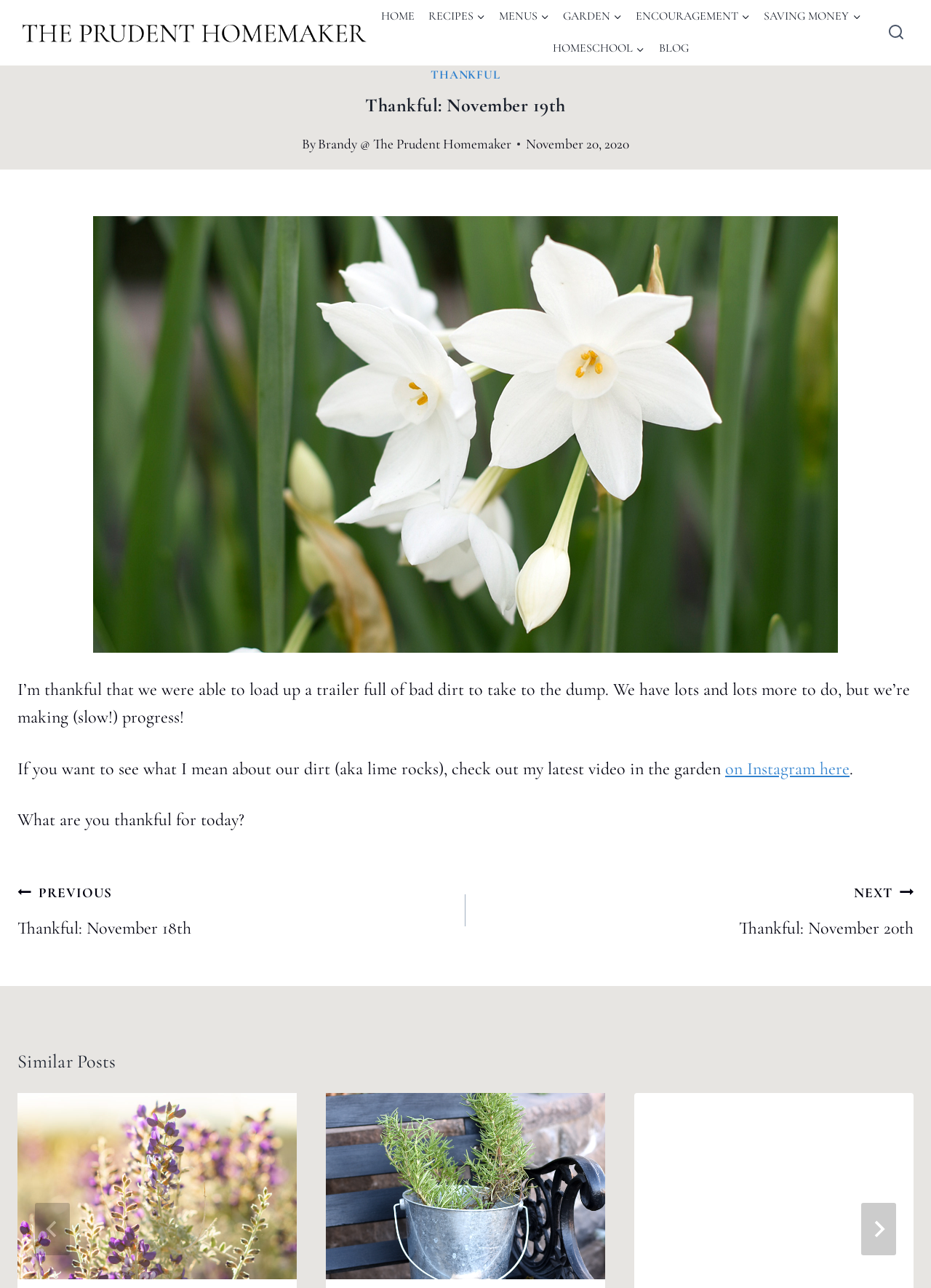Please locate the bounding box coordinates for the element that should be clicked to achieve the following instruction: "Search for something". Ensure the coordinates are given as four float numbers between 0 and 1, i.e., [left, top, right, bottom].

[0.944, 0.012, 0.981, 0.039]